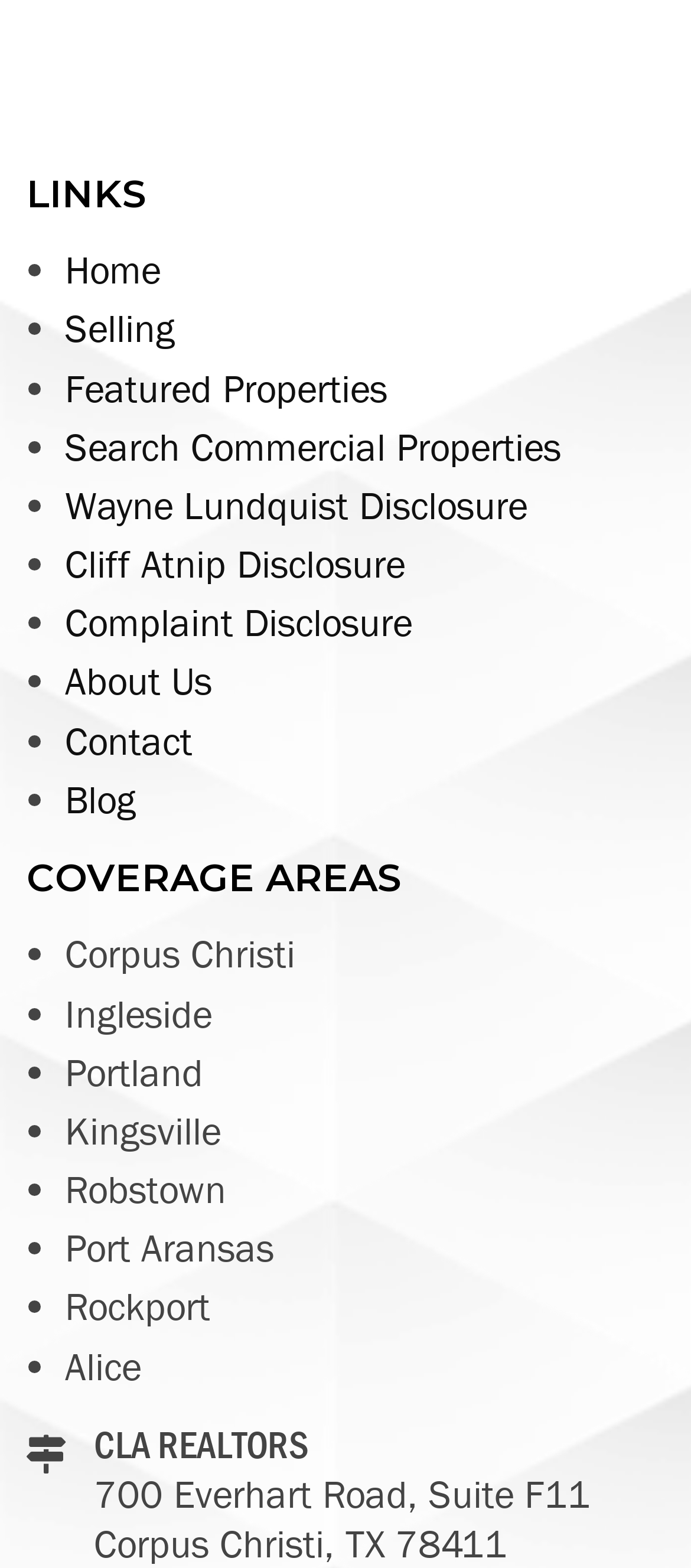Please identify the bounding box coordinates for the region that you need to click to follow this instruction: "Go to About Us".

[0.094, 0.42, 0.307, 0.451]